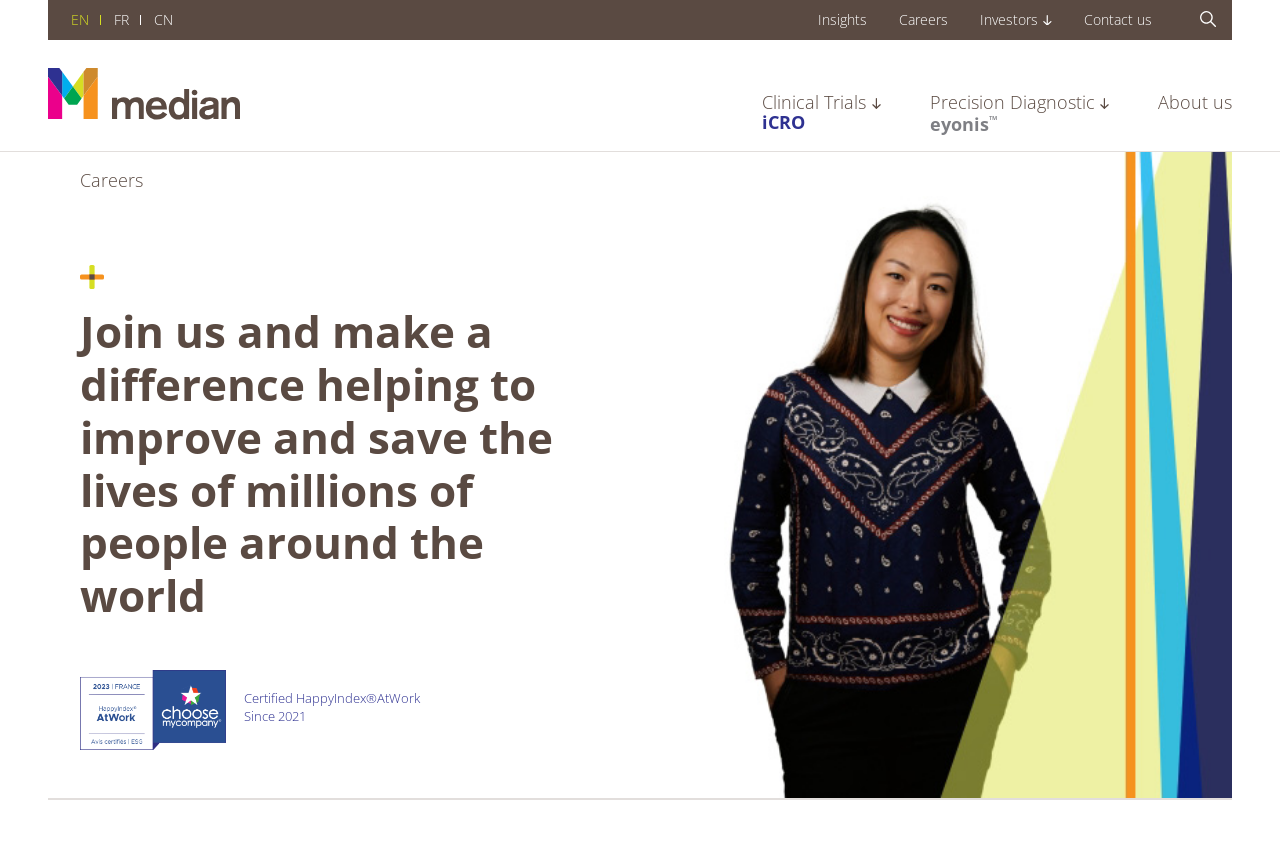Find the bounding box coordinates of the element to click in order to complete the given instruction: "Explore precision diagnostics."

[0.726, 0.109, 0.867, 0.158]